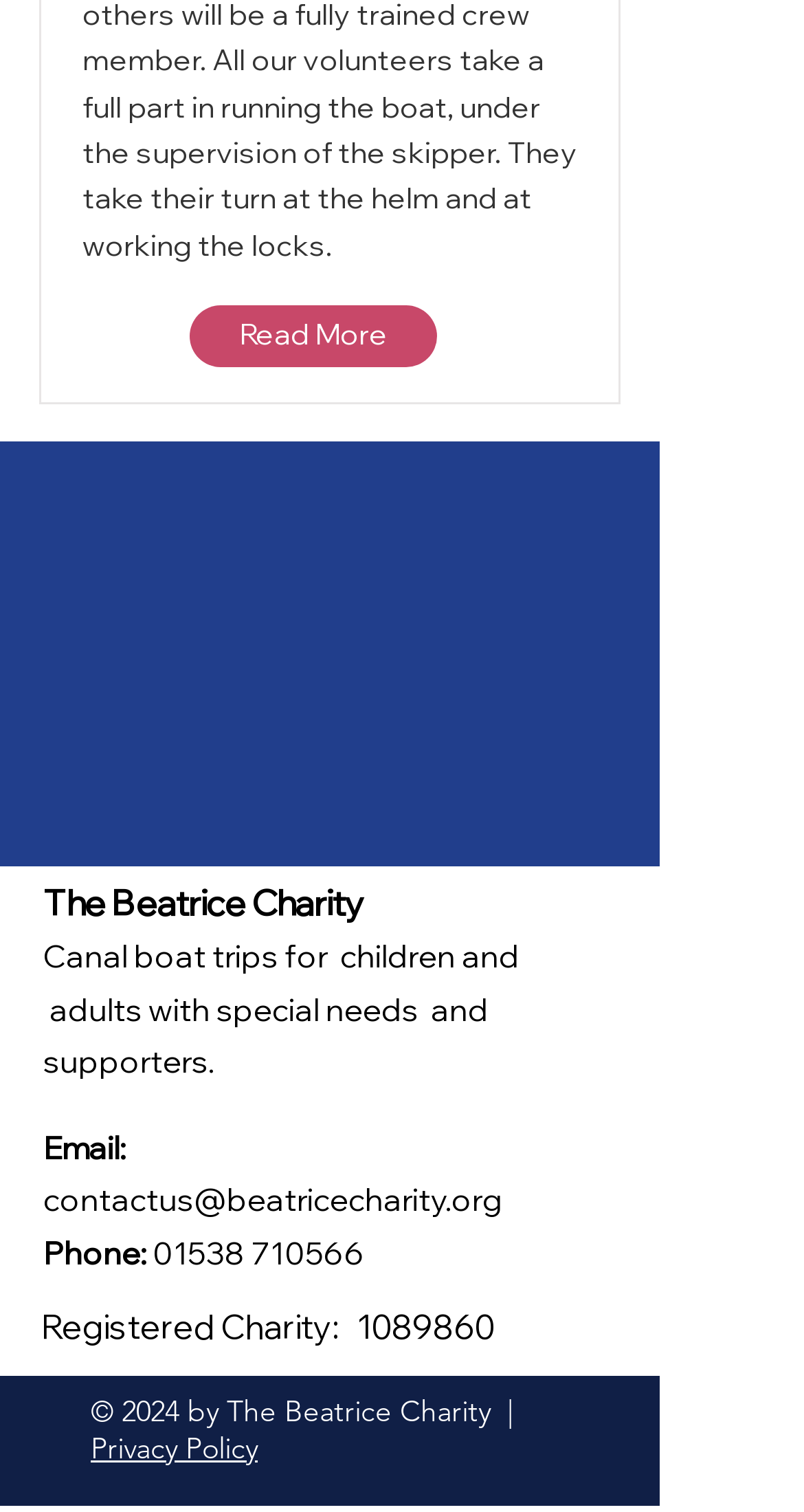What is the year of the copyright?
Could you give a comprehensive explanation in response to this question?

The year of the copyright can be found in the StaticText element with the text ' 2024 by The Beatrice Charity ' located at [0.113, 0.921, 0.638, 0.946].